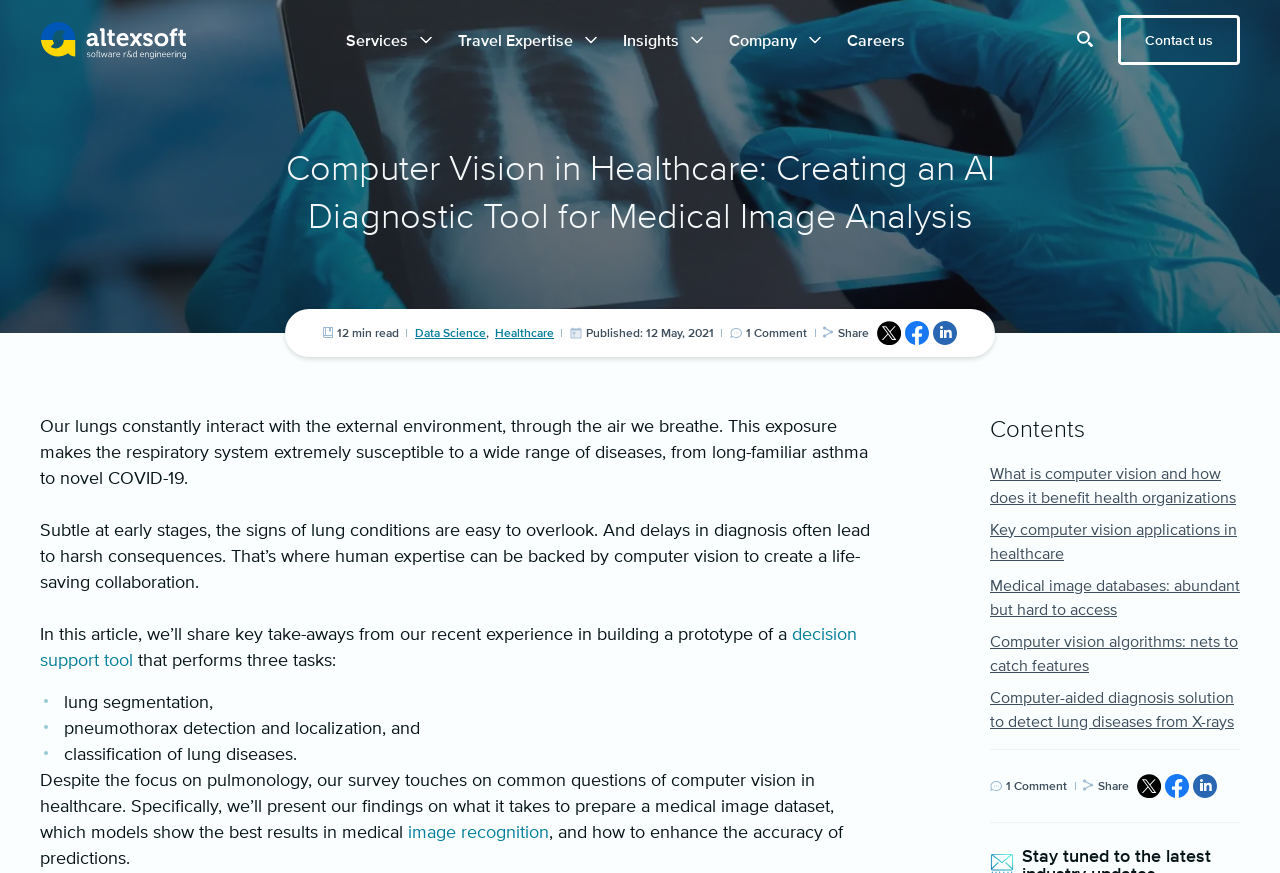Determine the bounding box coordinates of the region that needs to be clicked to achieve the task: "Click the 'Contact us' button".

[0.873, 0.017, 0.969, 0.074]